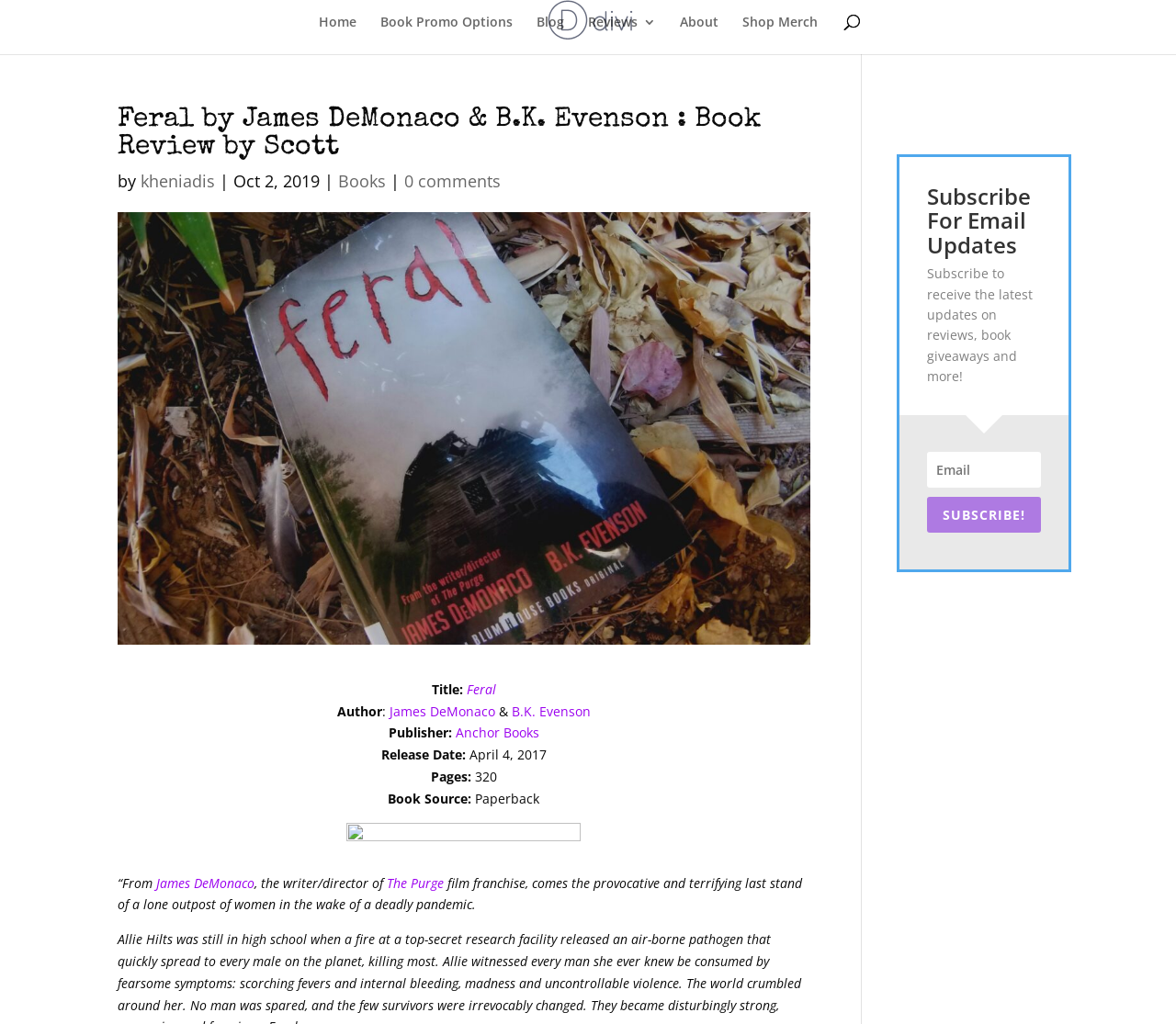Find the bounding box coordinates of the element you need to click on to perform this action: 'Click on the 'Home' link'. The coordinates should be represented by four float values between 0 and 1, in the format [left, top, right, bottom].

[0.271, 0.015, 0.303, 0.053]